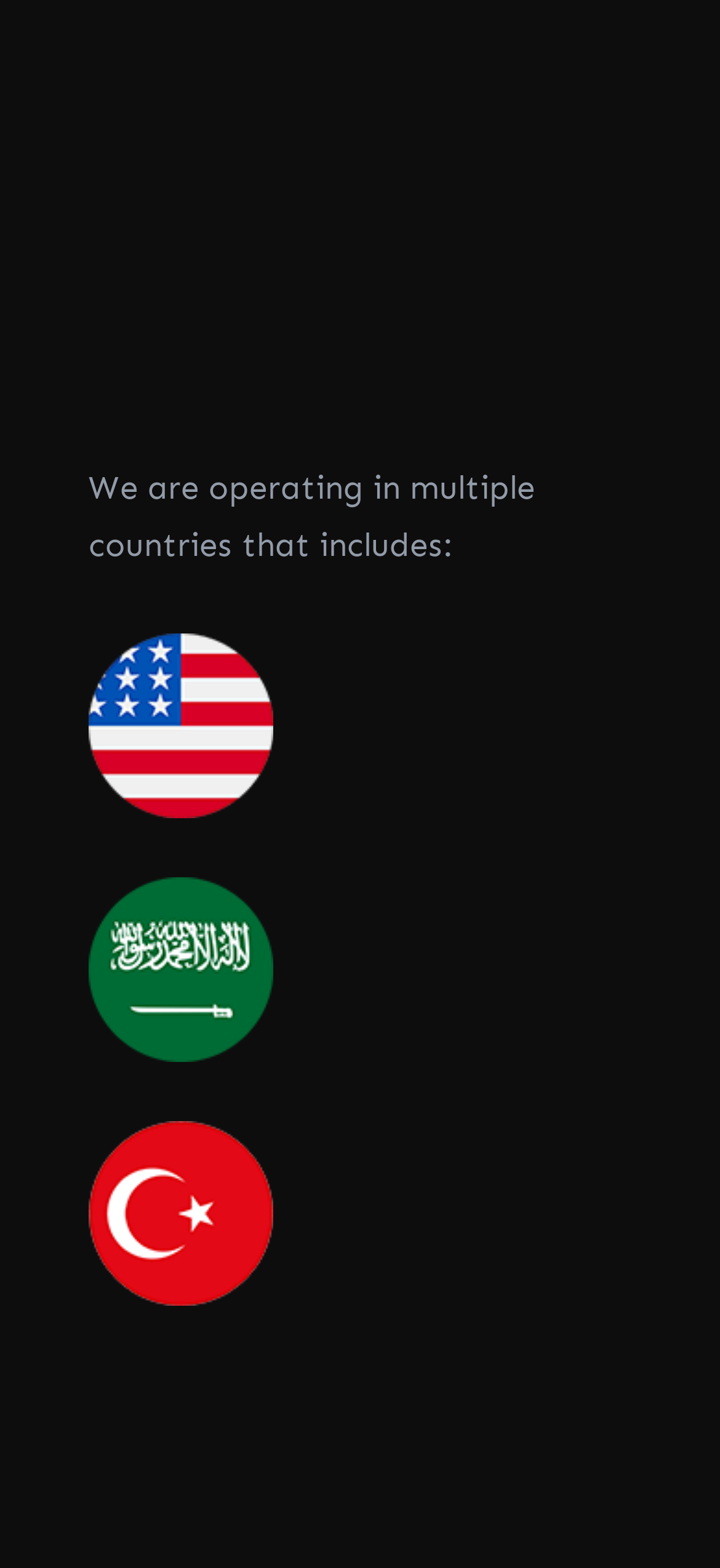Consider the image and give a detailed and elaborate answer to the question: 
What is the phone number for the US?

The webpage has a figure with a link '+1-617-766-6561' which is likely the phone number for the US, given the country code.